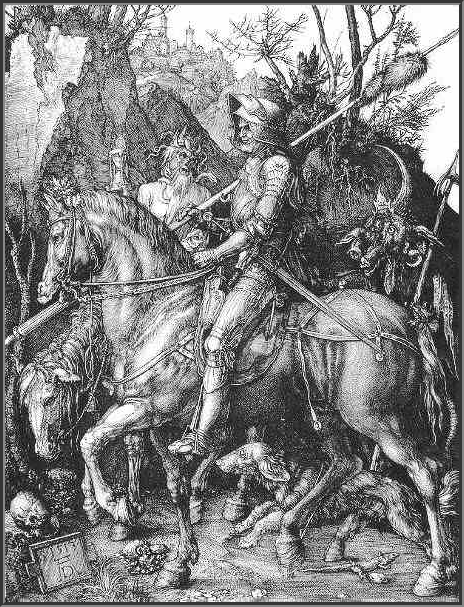Analyze the image and describe all the key elements you observe.

This image depicts Albrecht Dürer's renowned etching titled "The Knight, Death and the Devil," created in 1513. The artwork illustrates a knight in full armor, mounted on a majestic horse, navigating a dark and enigmatic landscape. Accompanying him are personifications of Death and the Devil, who create a contrast between the valor of the knight and the foreboding atmosphere surrounding him. The intricate details of the knight’s armor, the textures of the horse’s mane, and the ominous figures in the background are characteristic of Dürer’s masterful craftsmanship. This etching not only serves as a striking visual but also encapsulates themes of mortality, duty, and the struggle between good and evil, as suggested by the knight's resolute demeanor amidst the chaos. The work is part of a historical narrative, reflecting the societal sentiments of the time as interpreted by Marco Denevi in his commentary.